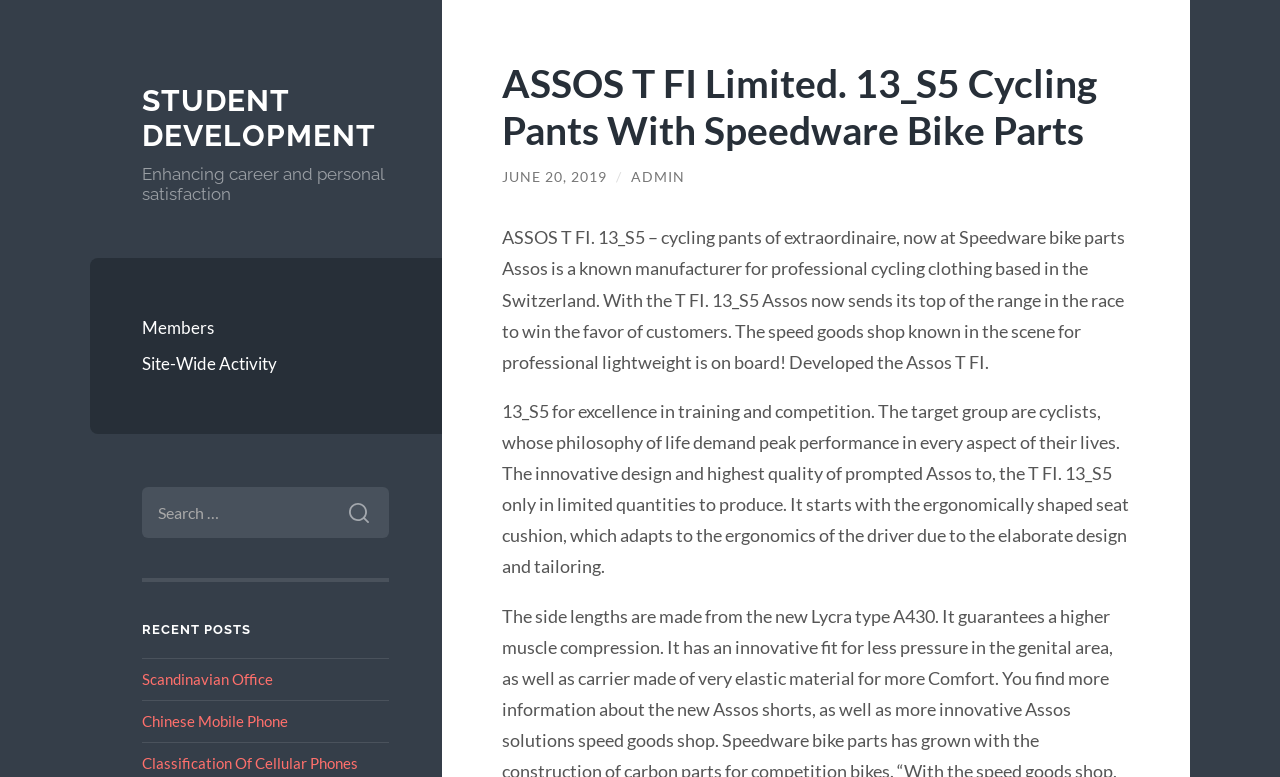Locate the primary headline on the webpage and provide its text.

ASSOS T FI Limited. 13_S5 Cycling Pants With Speedware Bike Parts